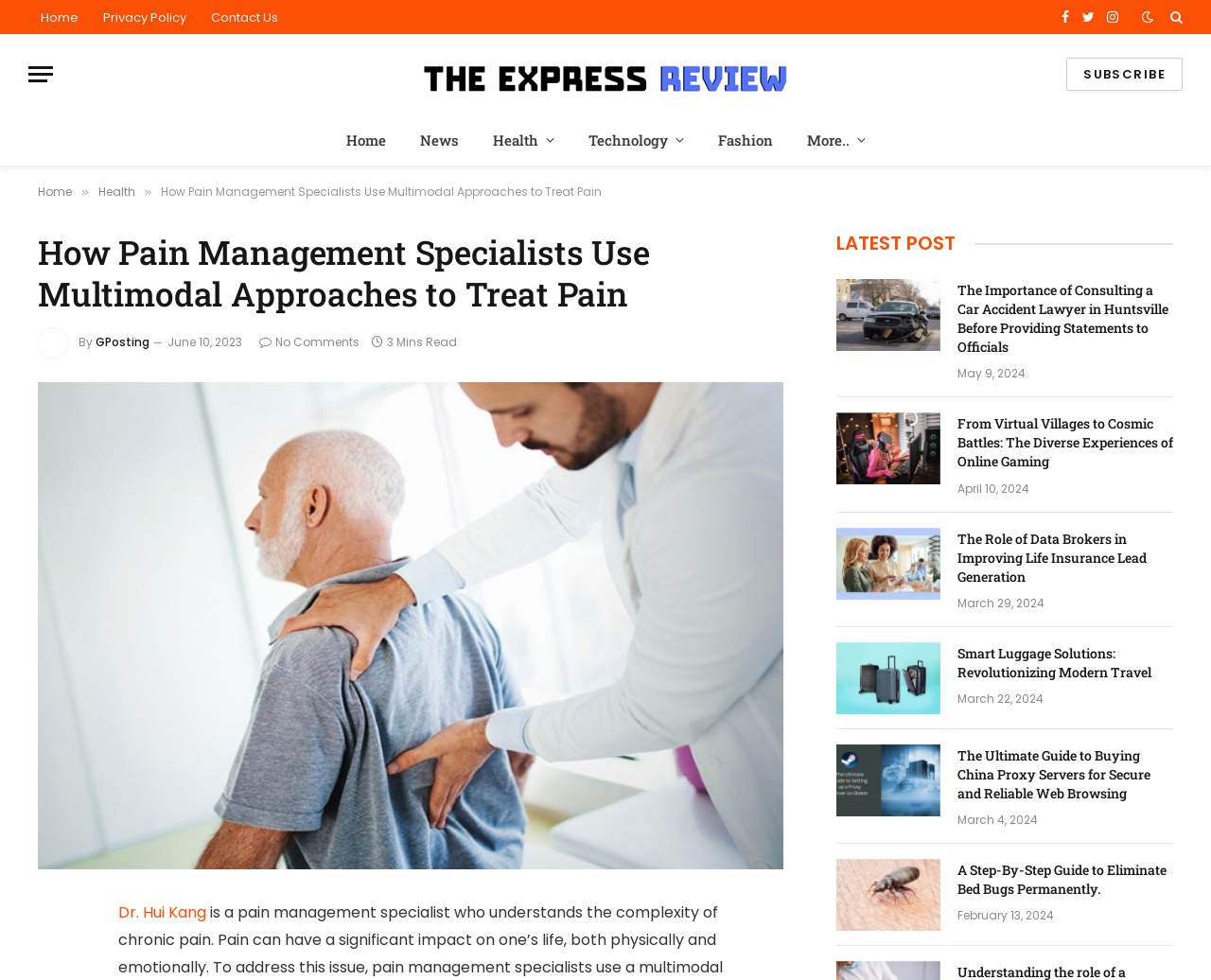Pinpoint the bounding box coordinates for the area that should be clicked to perform the following instruction: "Check the latest post".

[0.691, 0.237, 0.789, 0.26]